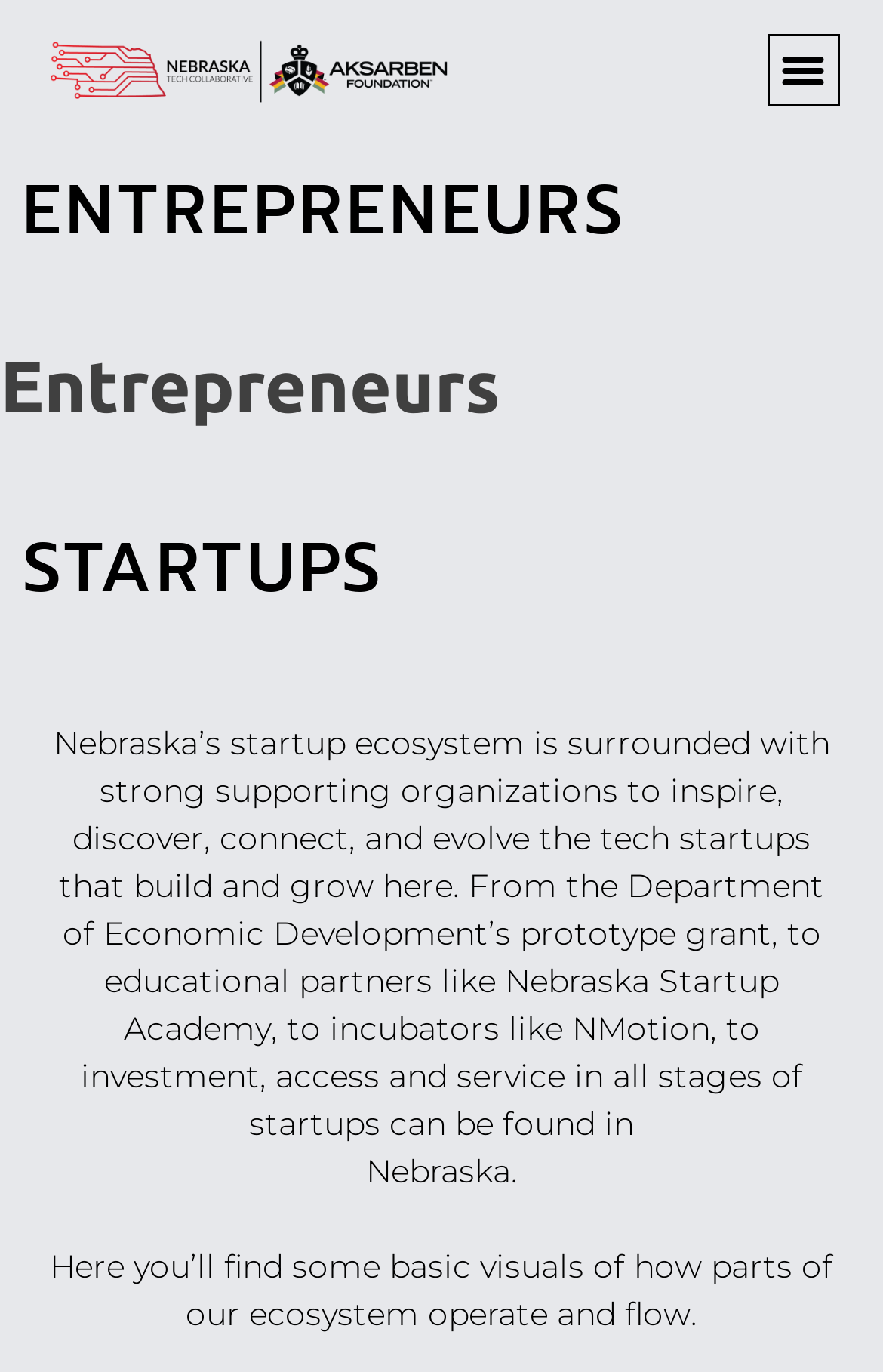What is the purpose of the Department of Economic Development?
Please give a detailed and thorough answer to the question, covering all relevant points.

According to the webpage, the Department of Economic Development provides a prototype grant, which suggests that its purpose is to support startups and entrepreneurs in Nebraska.